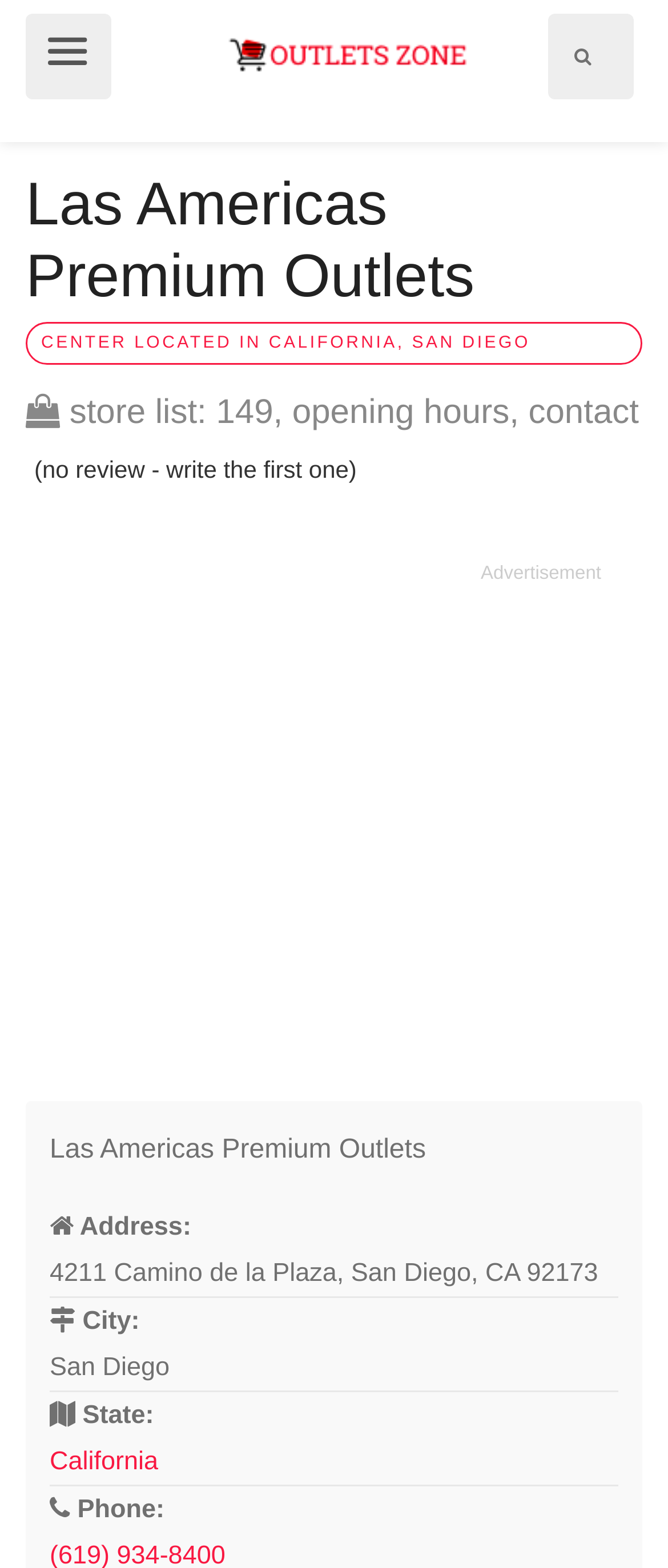What is the address of Las Americas Premium Outlets?
Refer to the screenshot and deliver a thorough answer to the question presented.

The address can be found in the gridcell element with the text '4211 Camino de la Plaza, San Diego, CA 92173', which is located under the rowheader element with the text 'Address:'.